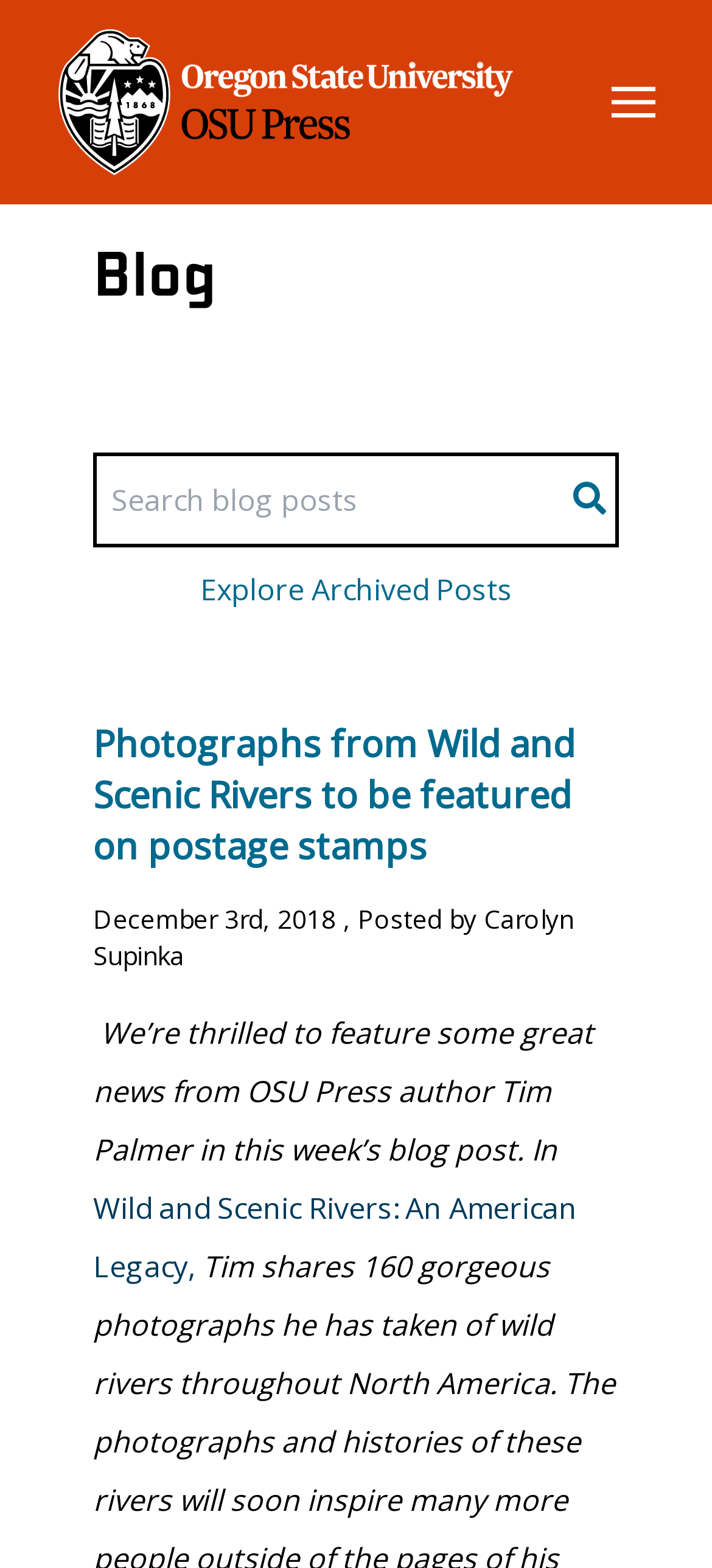Find the bounding box of the element with the following description: "name="search_api_fulltext" placeholder="Search blog posts"". The coordinates must be four float numbers between 0 and 1, formatted as [left, top, right, bottom].

[0.136, 0.291, 0.763, 0.347]